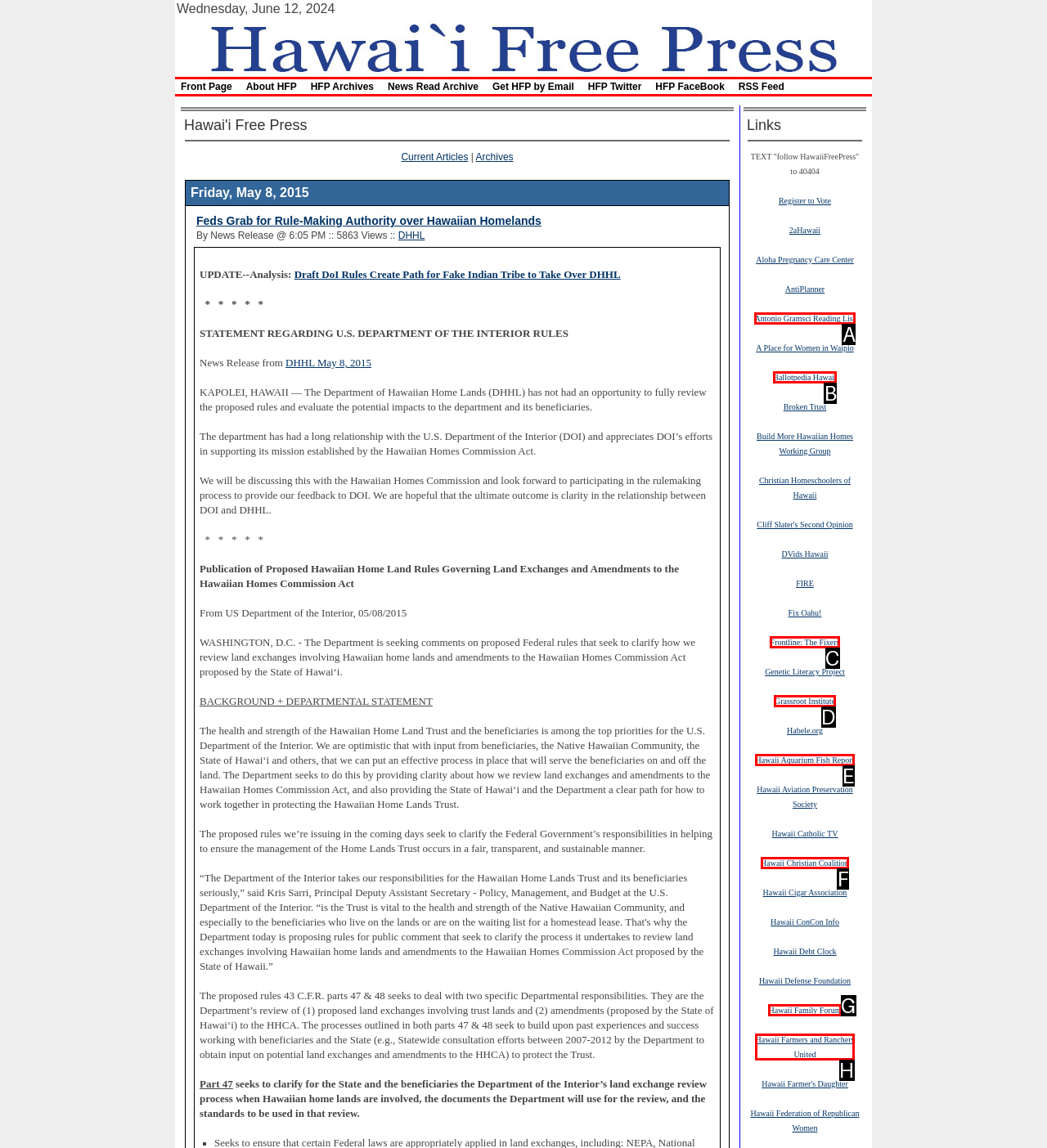Select the letter that corresponds to this element description: Hawaii Farmers and Ranchers United
Answer with the letter of the correct option directly.

H